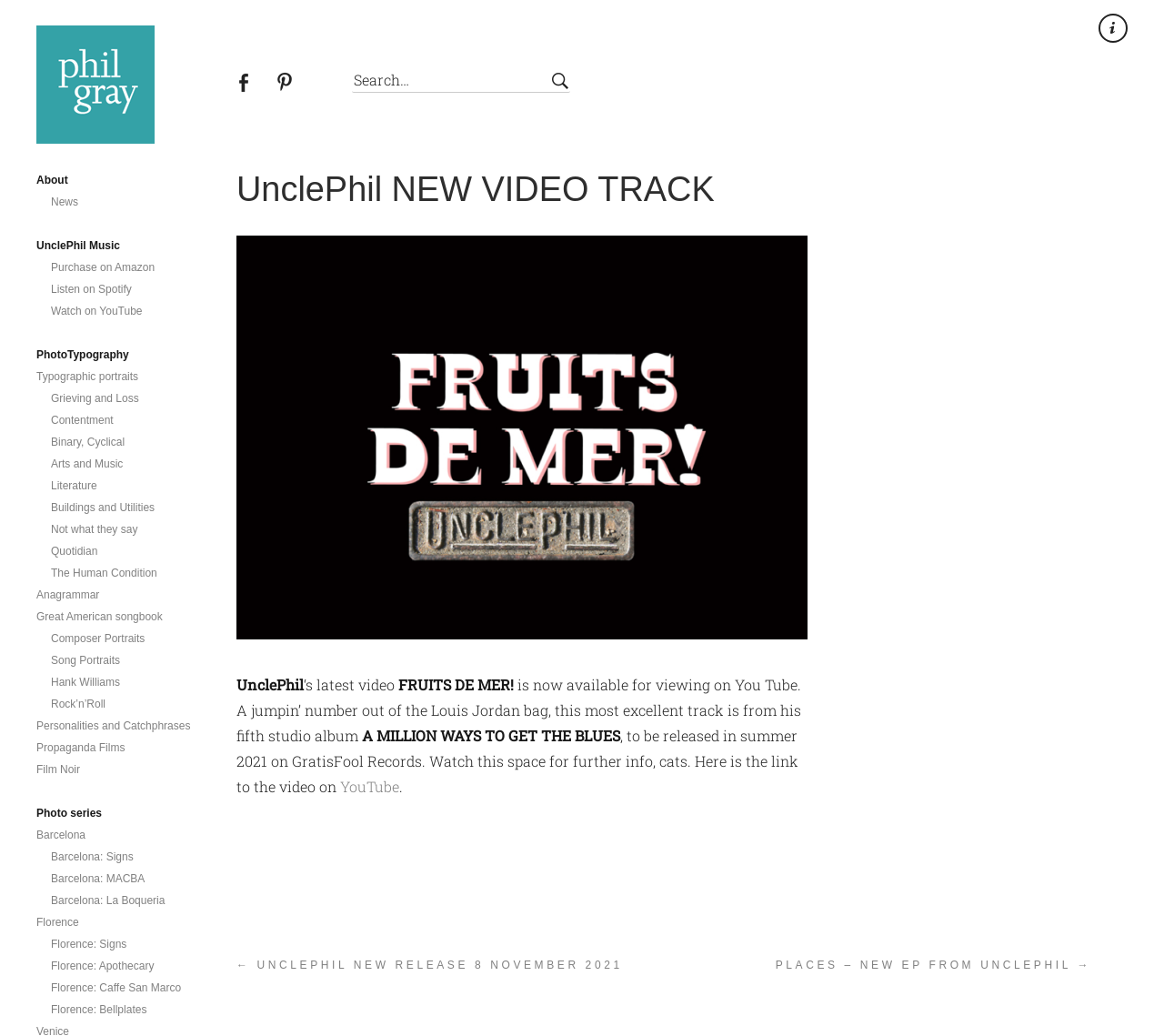Locate the headline of the webpage and generate its content.

UnclePhil NEW VIDEO TRACK